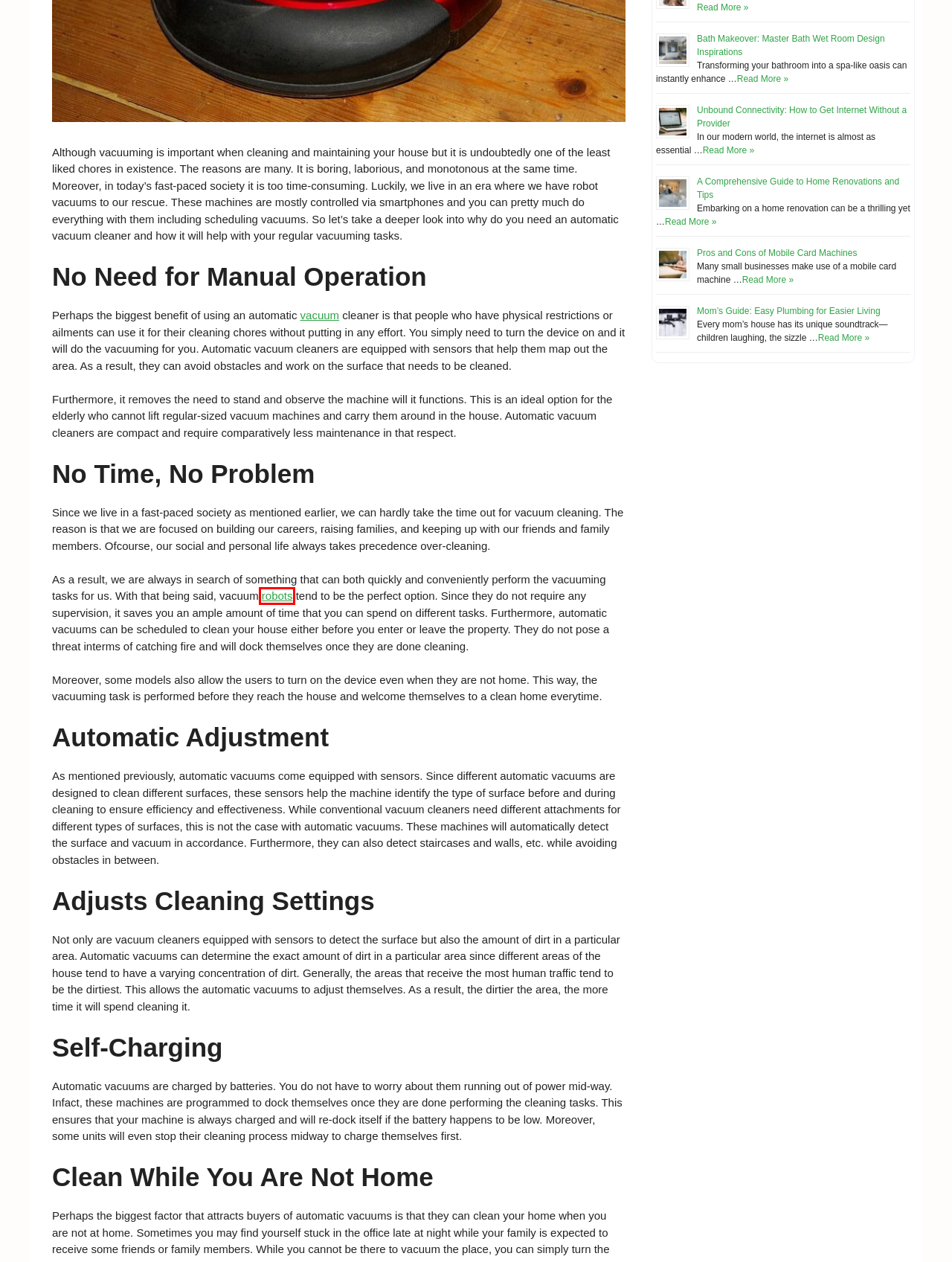You are provided with a screenshot of a webpage containing a red rectangle bounding box. Identify the webpage description that best matches the new webpage after the element in the bounding box is clicked. Here are the potential descriptions:
A. Ways to Keep Your Vacuum Clean and Why You Should | Easy Living Mom
B. A Comprehensive Guide to Home Renovations and Tips | Easy Living Mom
C. Pros and Cons of Mobile Card Machines | Easy Living Mom
D. Bath Makeover: Master Bath Wet Room Design Inspirations | Easy Living Mom
E. Mom’s Guide: Easy Plumbing for Easier Living | Easy Living Mom
F. How can you prolong your vacuum robot life? | Easy Living Mom
G. Recreation and Gaming | Easy Living Mom
H. Unbound Connectivity: How to Get Internet Without a Provider | Easy Living Mom

F